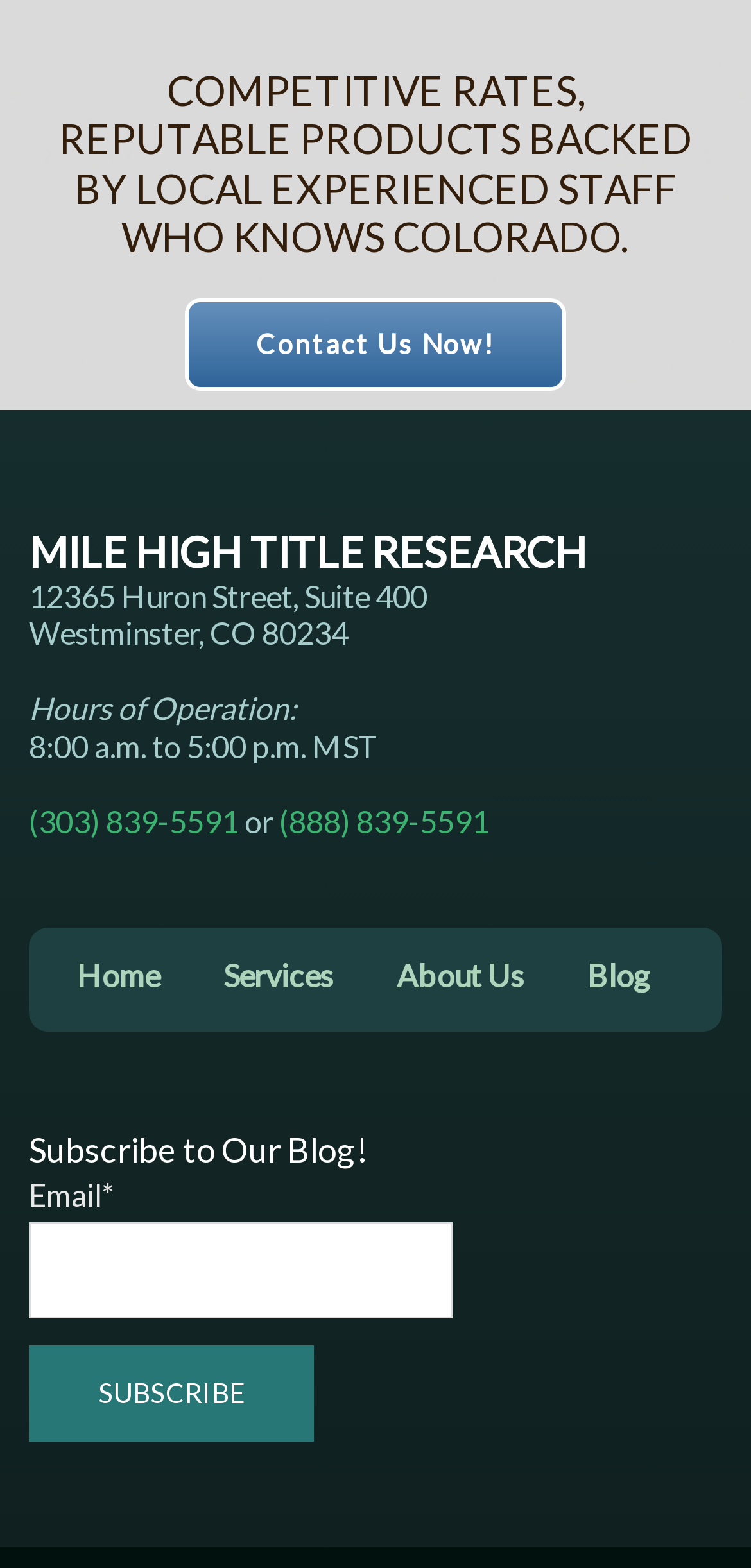What is the company name?
Refer to the image and provide a detailed answer to the question.

I found the company name by looking at the heading element with the text 'MILE HIGH TITLE RESEARCH' which is located at the top of the page, indicating it is the company name.